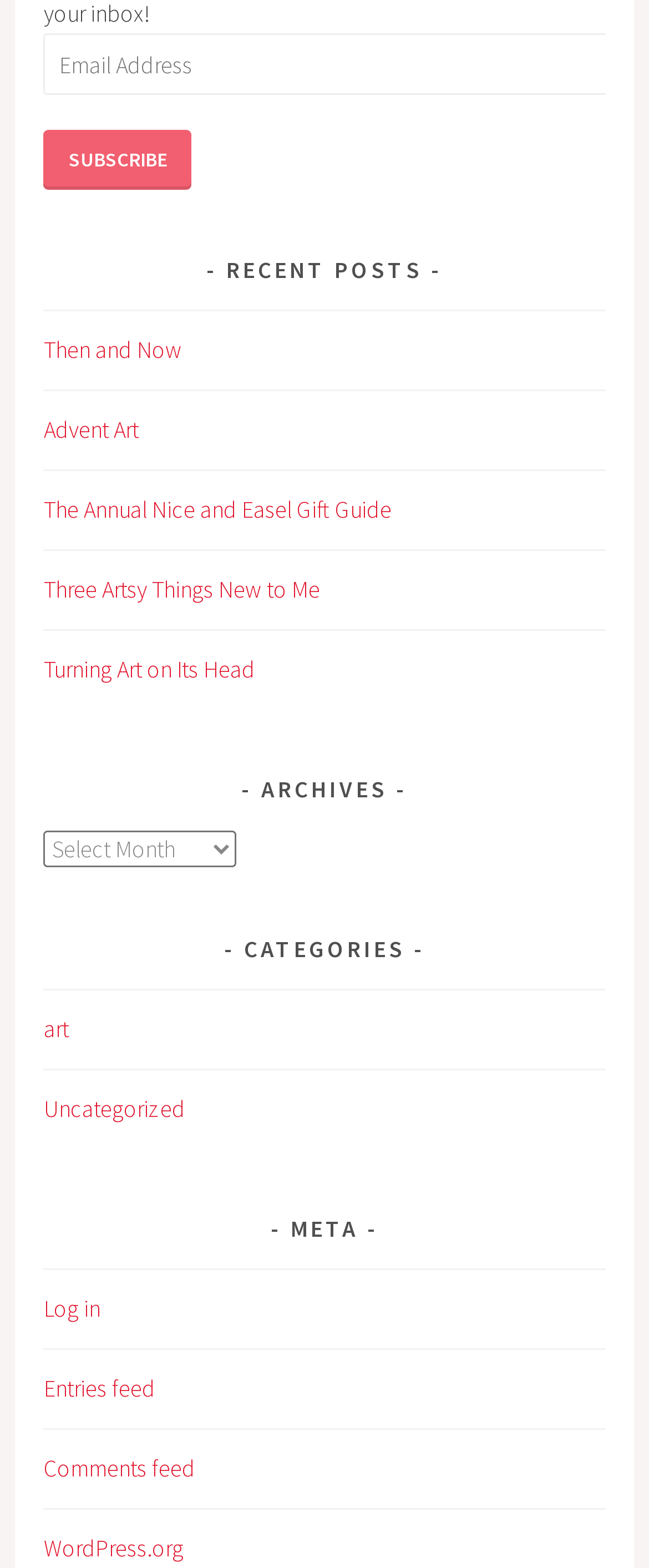Identify the bounding box coordinates of the part that should be clicked to carry out this instruction: "Select archives".

[0.068, 0.53, 0.365, 0.553]